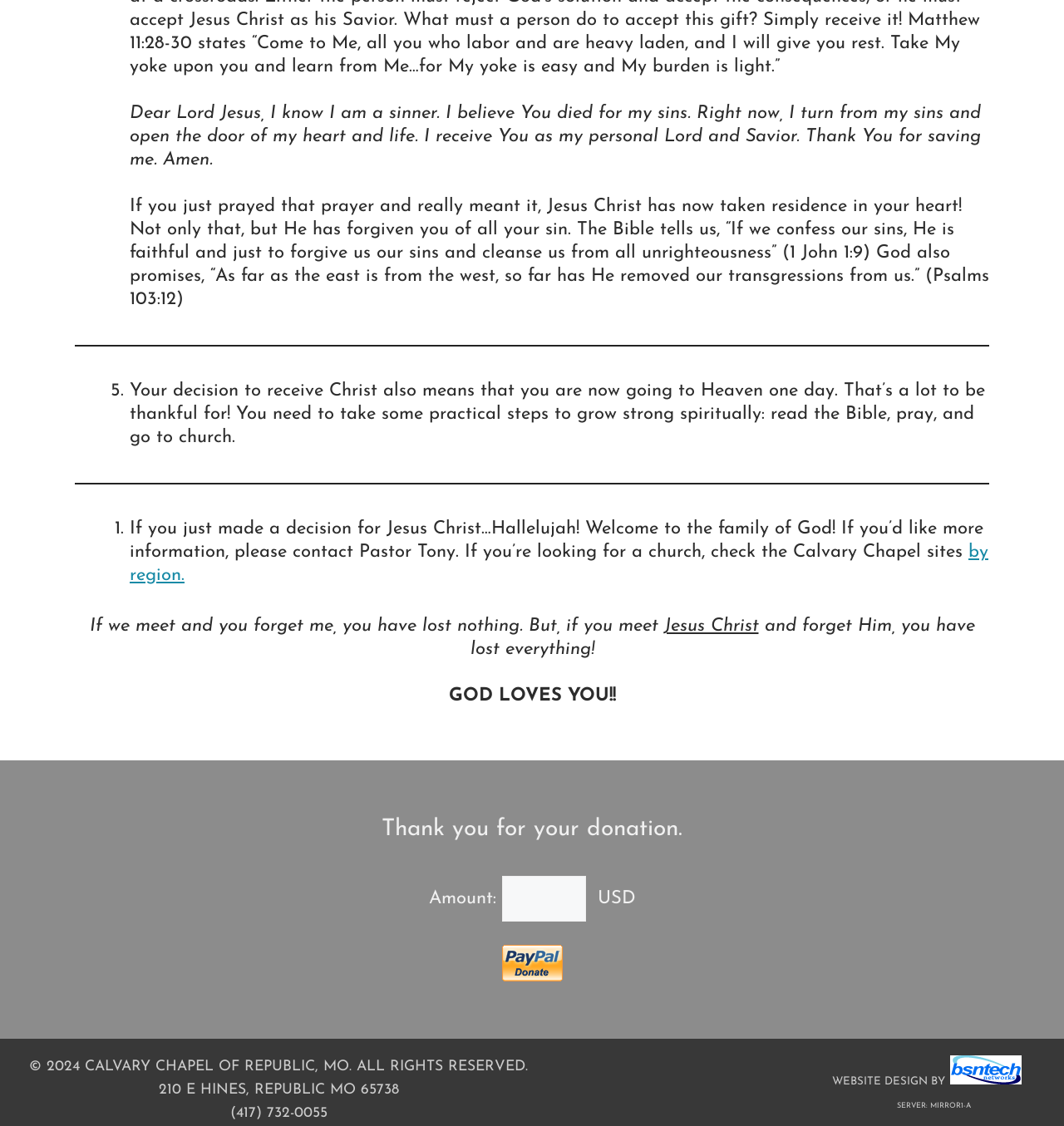Identify the bounding box of the UI component described as: "by region.".

[0.122, 0.482, 0.929, 0.52]